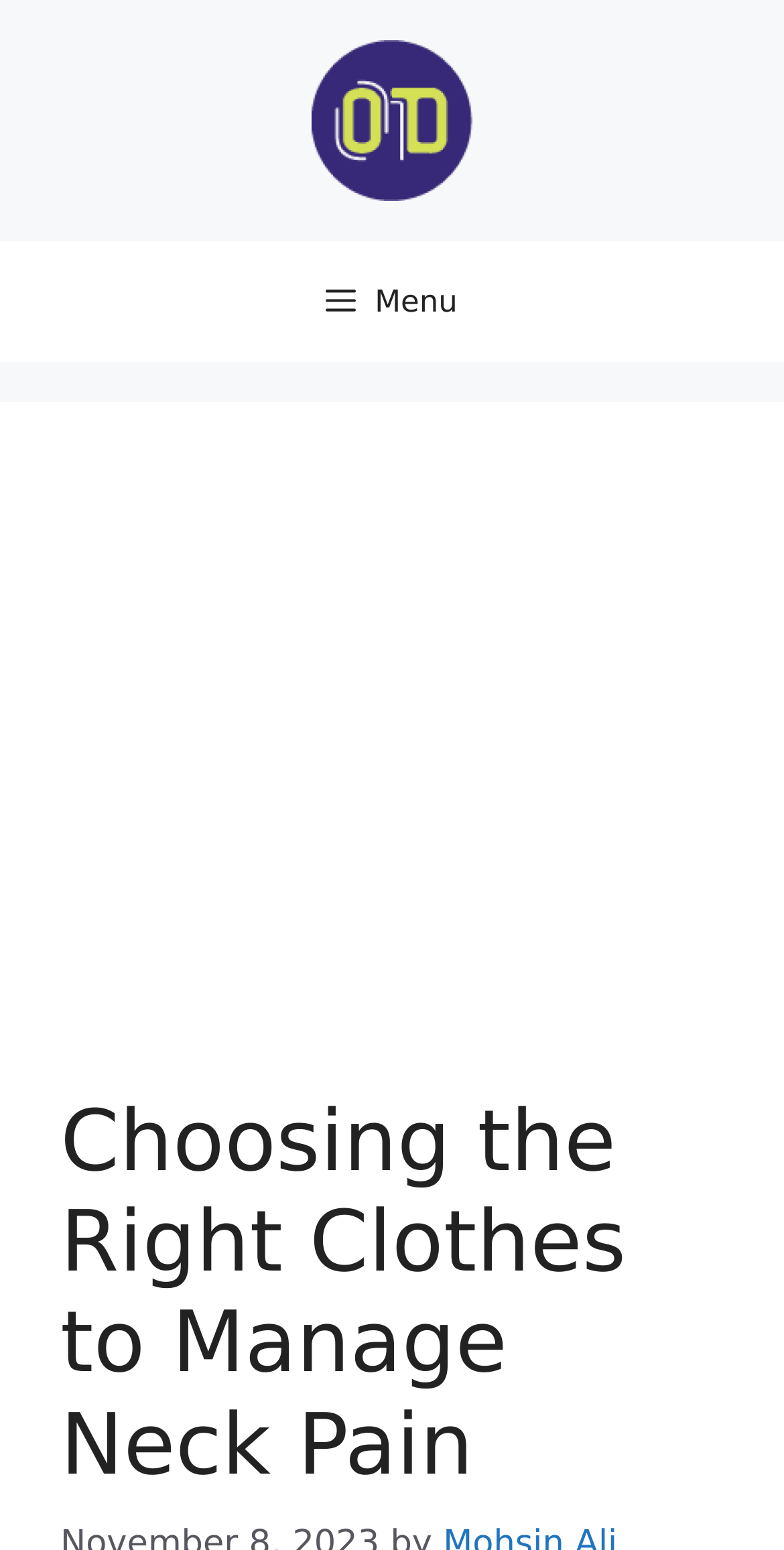Find and generate the main title of the webpage.

Choosing the Right Clothes to Manage Neck Pain